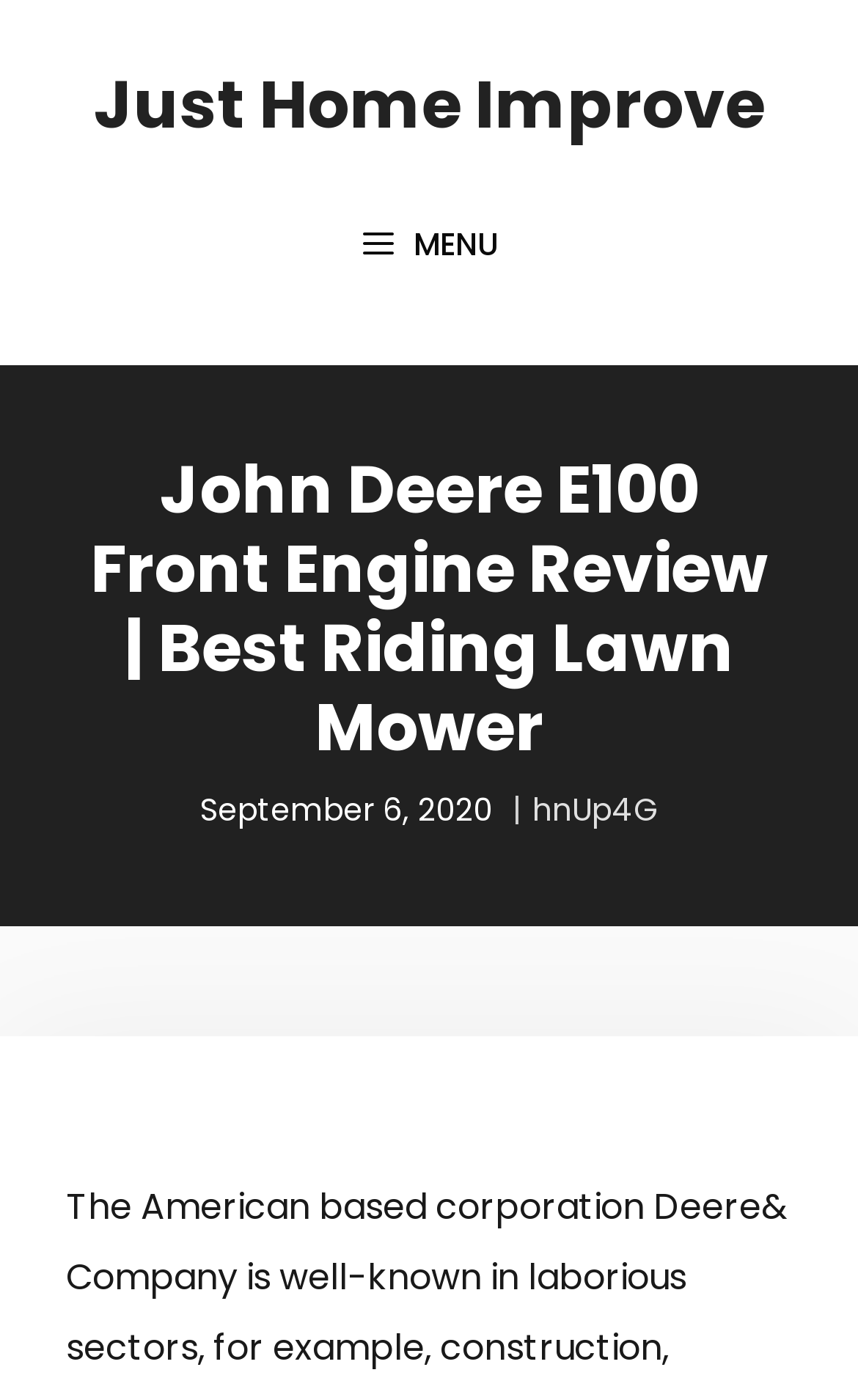Offer a meticulous caption that includes all visible features of the webpage.

The webpage is about a review of the John Deere E100 Front Engine Riding Lawn Mower. At the top of the page, there is a banner that spans the entire width, containing a link to the website "Just Home Improve" on the right side. Below the banner, there is a primary navigation menu that takes up most of the width, with a button labeled "MENU" on the left side.

The main content of the page is headed by a title "John Deere E100 Front Engine Review | Best Riding Lawn Mower" which is centered near the top of the page. Below the title, there is a timestamp indicating that the review was published on September 6, 2020. To the right of the timestamp, there is a link labeled "hnUp4G".